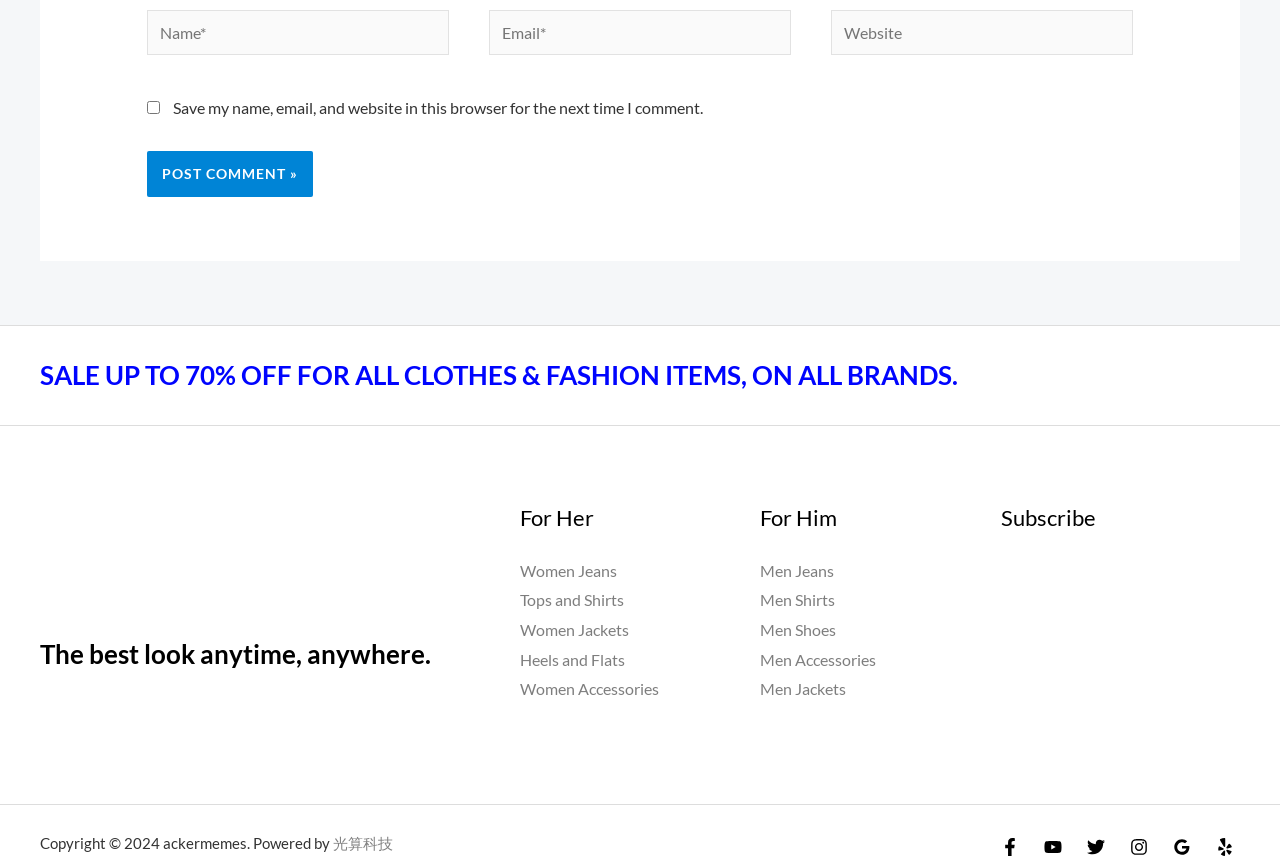Find the bounding box coordinates of the element's region that should be clicked in order to follow the given instruction: "Click the 'Post Comment' button". The coordinates should consist of four float numbers between 0 and 1, i.e., [left, top, right, bottom].

[0.115, 0.175, 0.244, 0.228]